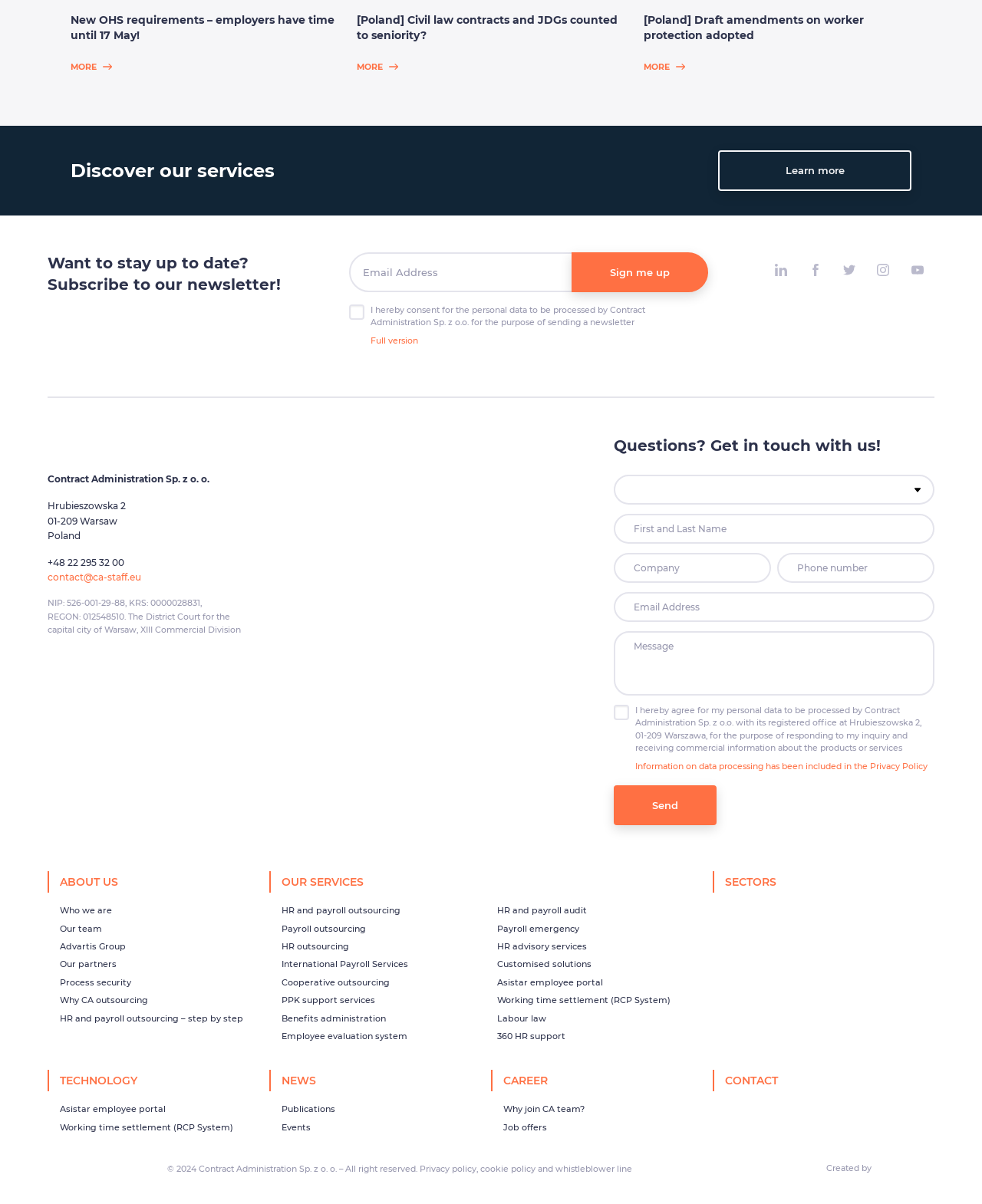Please determine the bounding box coordinates for the UI element described as: "Labour law".

[0.506, 0.841, 0.701, 0.851]